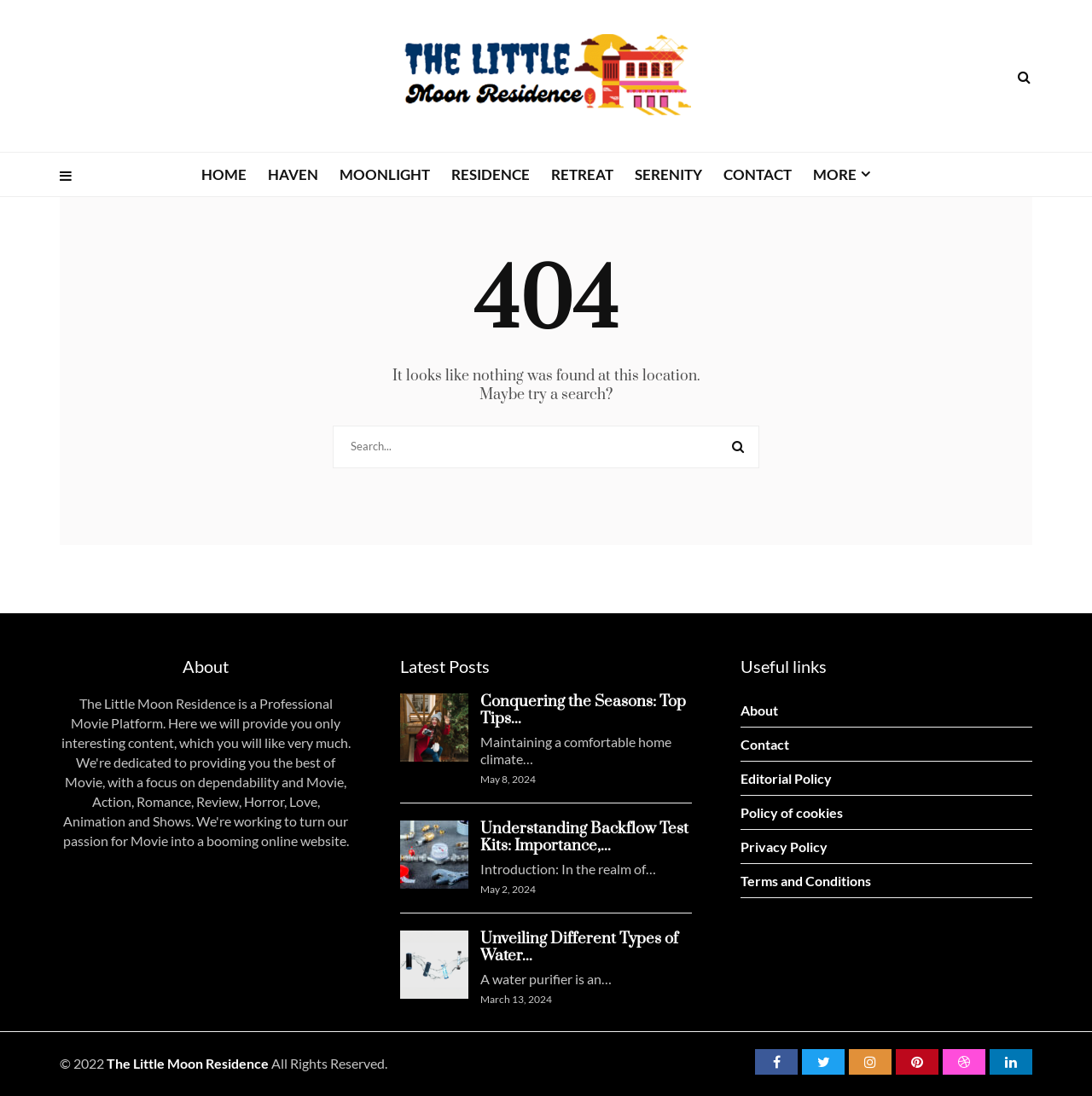Determine the bounding box of the UI component based on this description: "Contact". The bounding box coordinates should be four float values between 0 and 1, i.e., [left, top, right, bottom].

[0.678, 0.664, 0.945, 0.695]